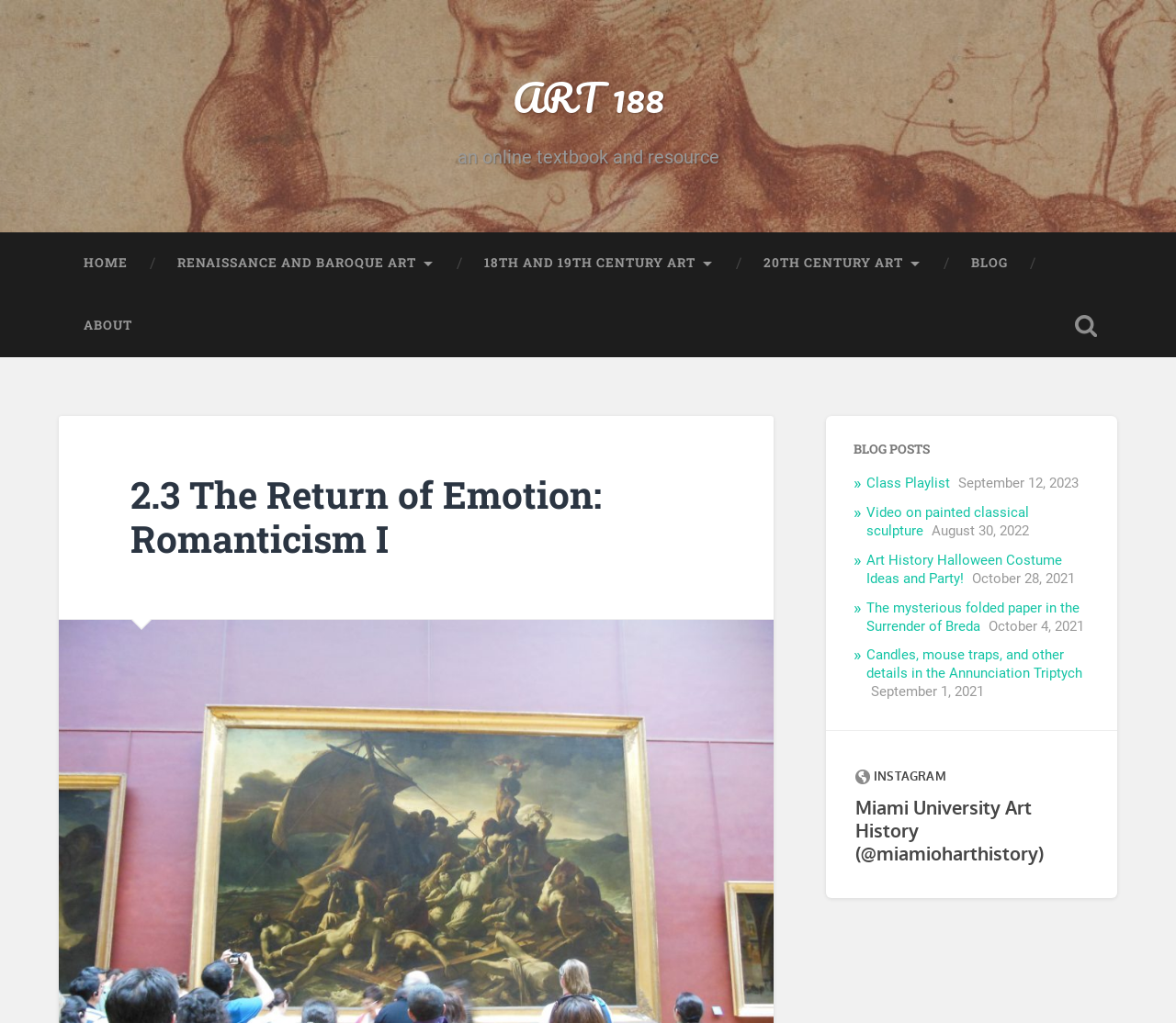Illustrate the webpage with a detailed description.

This webpage is an online textbook and resource for an art history course, specifically focused on Romanticism I. At the top, there is a heading that displays the title "2.3 The Return of Emotion: Romanticism I – ART 188". Below this, there are several links to navigate to different sections of the website, including "HOME", "RENAISSANCE AND BAROQUE ART", "18TH AND 19TH CENTURY ART", "20TH CENTURY ART", "BLOG", and "ABOUT". These links are aligned horizontally across the top of the page.

To the right of these links, there is a button labeled "Toggle search field". Below the navigation links, there is a large heading that repeats the title "2.3 The Return of Emotion: Romanticism I". 

The main content of the page is divided into two sections. On the left, there is a complementary section that takes up about two-thirds of the page. Within this section, there is a heading labeled "BLOG POSTS", followed by a list of blog posts with links to each post. Each post has a title, a date, and a brief description. The posts are listed in reverse chronological order, with the most recent post at the top.

On the right side of the page, there is an iframe that takes up about one-third of the page. The iframe appears to be empty, but it may contain additional content or interactive elements.